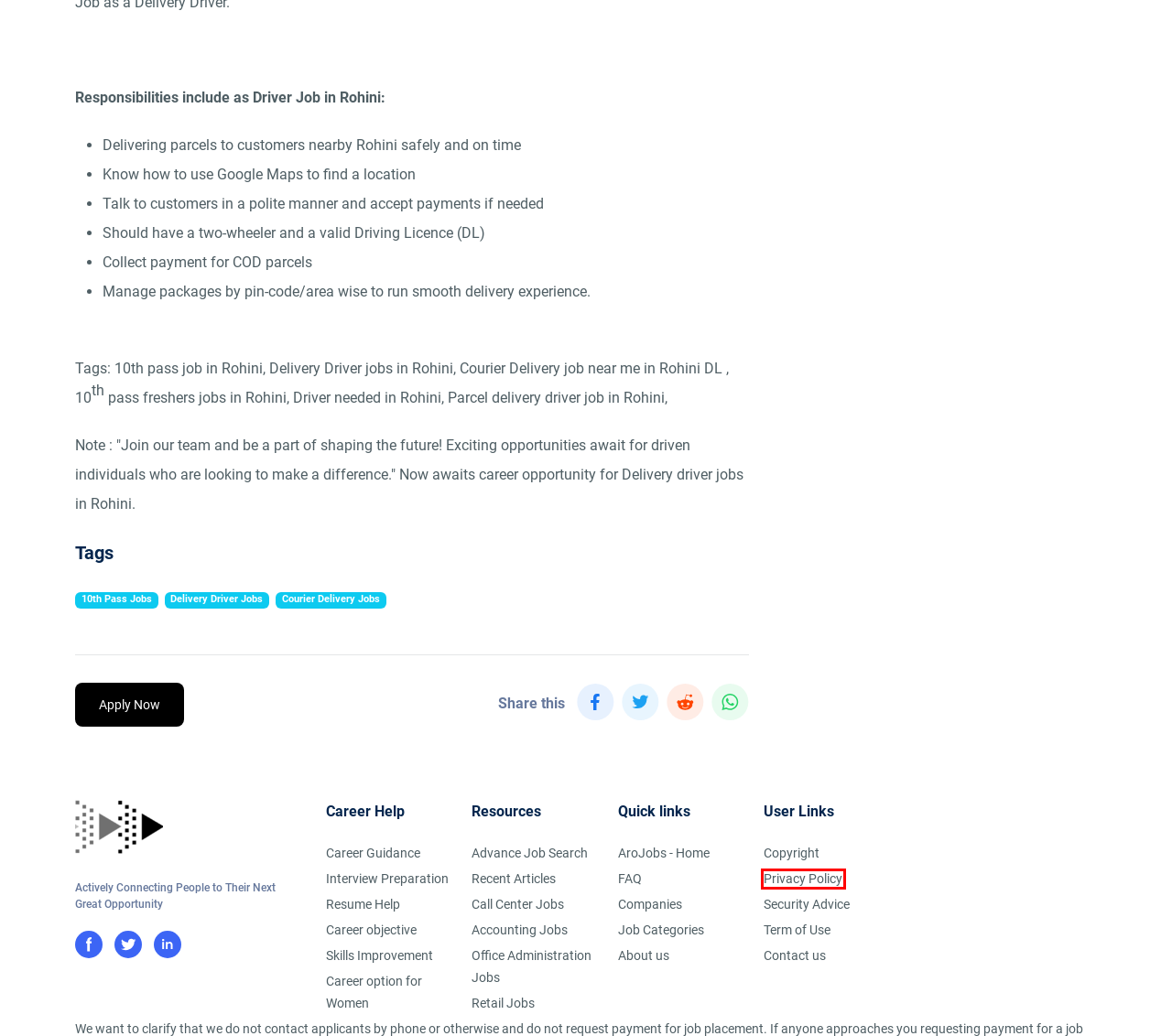You are presented with a screenshot of a webpage with a red bounding box. Select the webpage description that most closely matches the new webpage after clicking the element inside the red bounding box. The options are:
A. Copyright - AroJobs
B. Contact us - AroJobs.com - AroJobs
C. Security Advice - AroJobs
D. Companies - AroJobs
E. Career objective - AroJobs
F. Privacy Policy - AroJobs
G. Skills - AroJobs
H. Interview Preparation - AroJobs

F